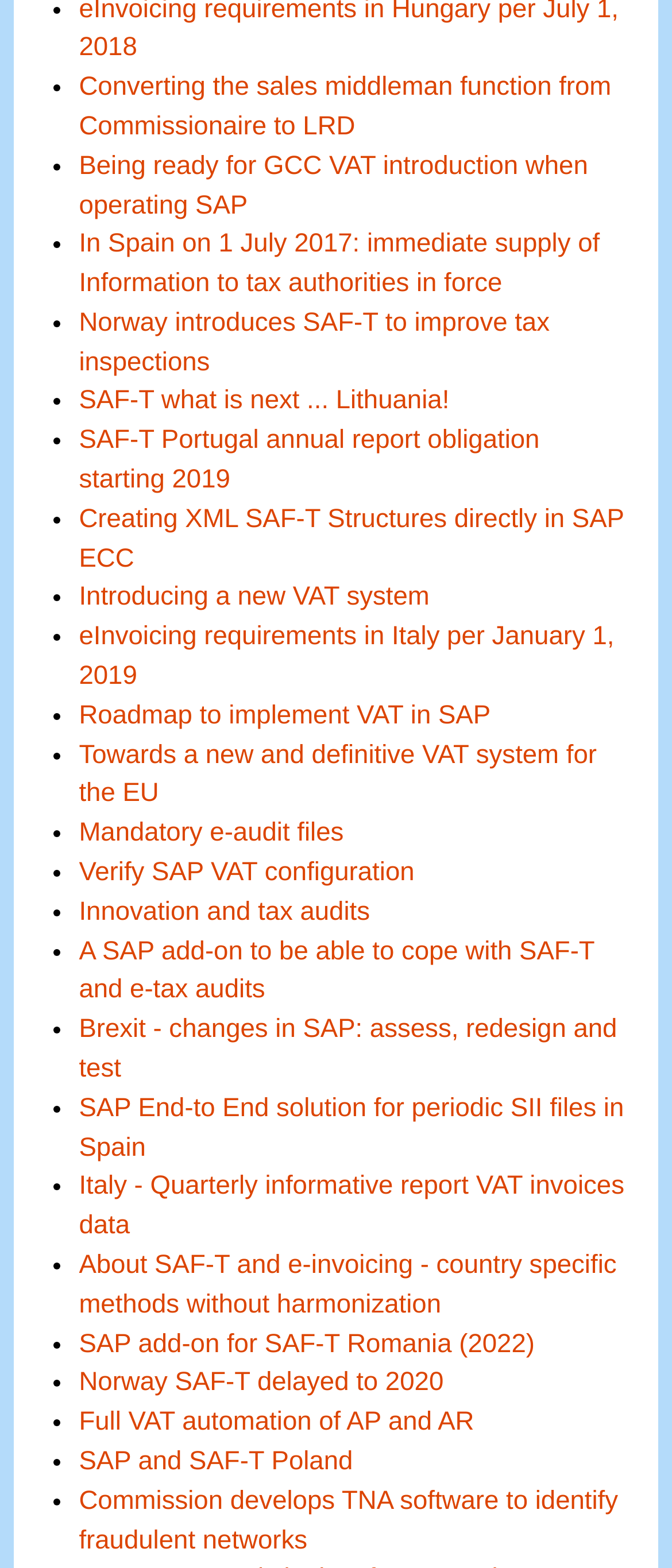Are there any list markers on this webpage?
Based on the screenshot, respond with a single word or phrase.

Yes